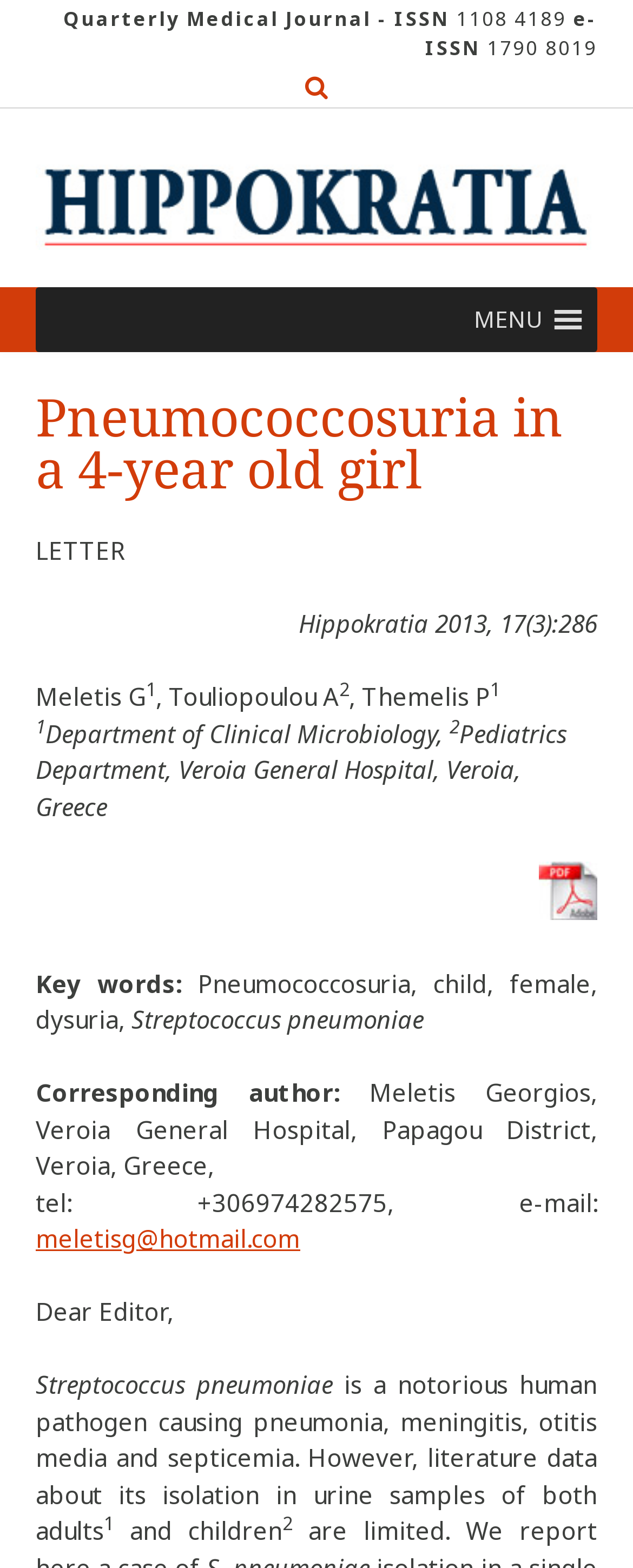Using the provided element description: "meletisg@hotmail.com", identify the bounding box coordinates. The coordinates should be four floats between 0 and 1 in the order [left, top, right, bottom].

[0.056, 0.78, 0.474, 0.8]